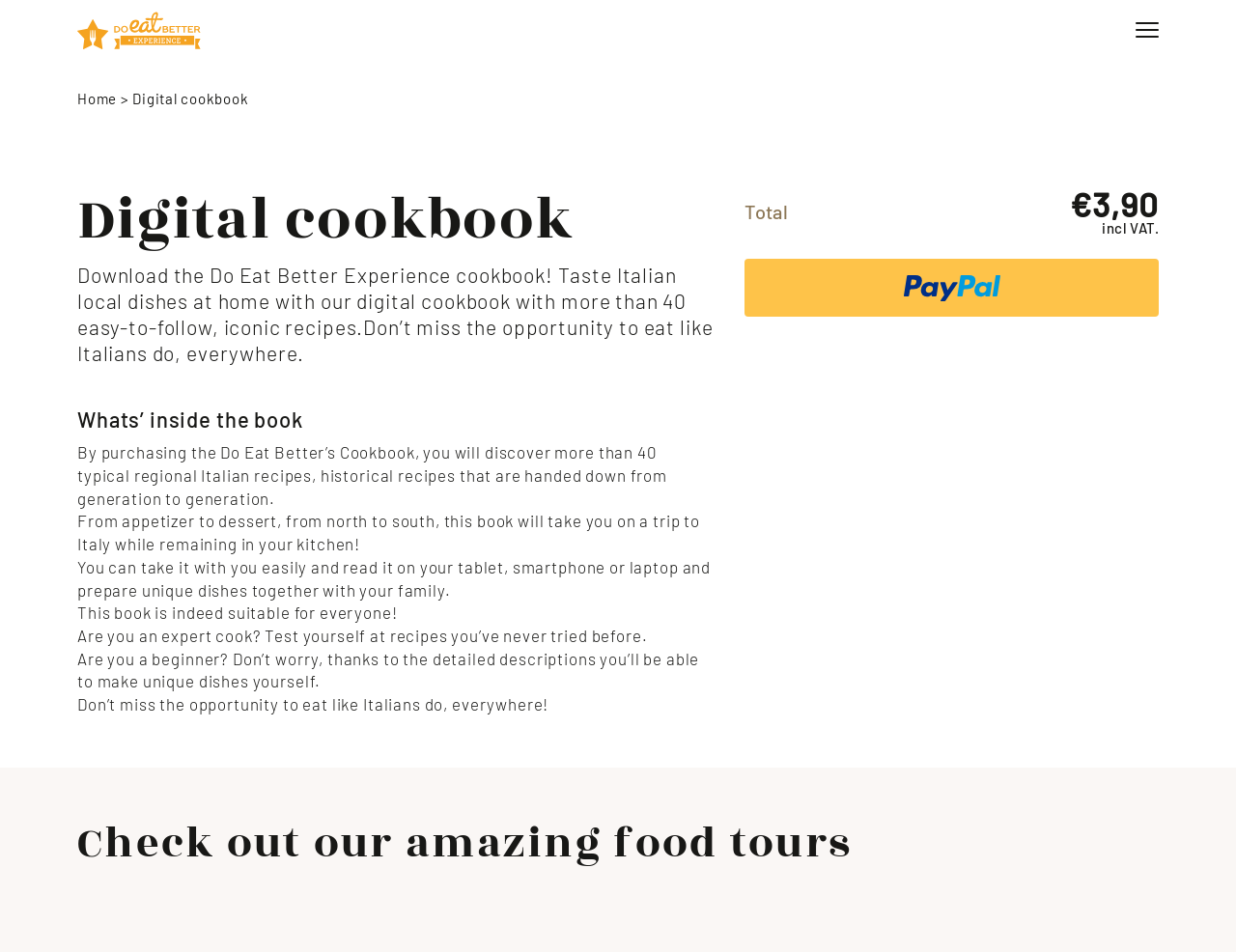How many recipes are in the cookbook?
Please elaborate on the answer to the question with detailed information.

The number of recipes in the cookbook can be found in the static text 'Download the Do Eat Better Experience cookbook! Taste Italian local dishes at home with our digital cookbook with more than 40 easy-to-follow, iconic recipes.' which describes the cookbook.